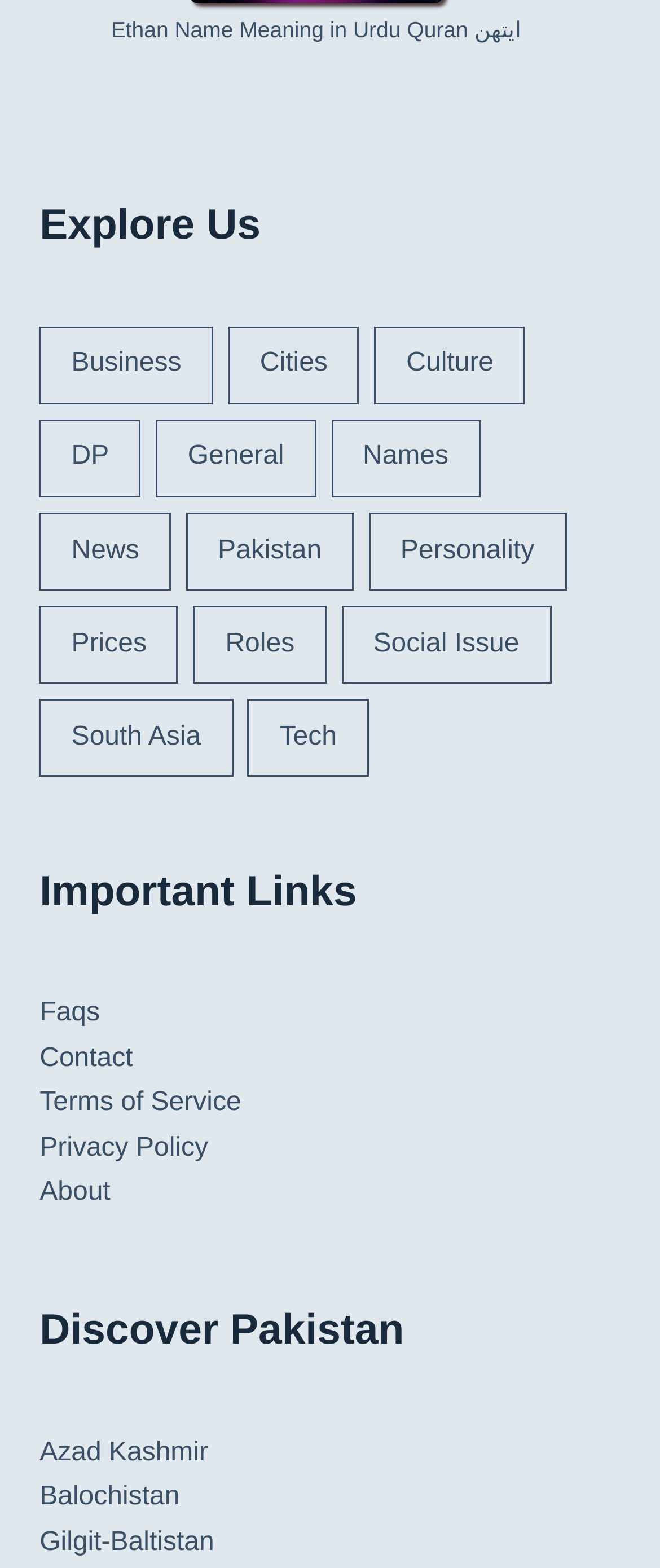Using the given description, provide the bounding box coordinates formatted as (top-left x, top-left y, bottom-right x, bottom-right y), with all values being floating point numbers between 0 and 1. Description: Culture

[0.567, 0.208, 0.796, 0.258]